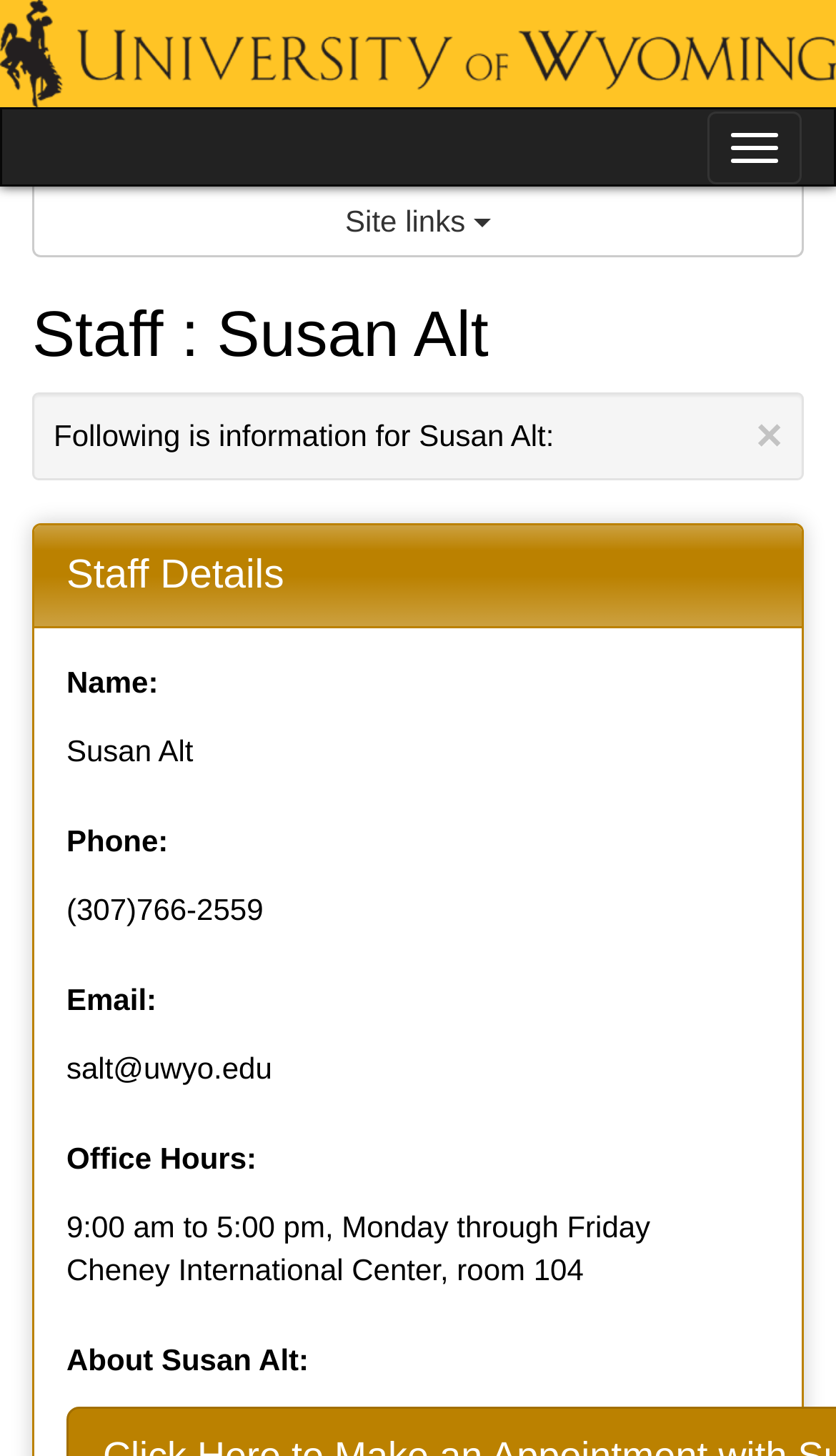What is Susan Alt's email address?
Give a comprehensive and detailed explanation for the question.

I found the email address by looking at the 'Email:' section under 'Staff Details', which is located below the 'Staff : Susan Alt' heading.